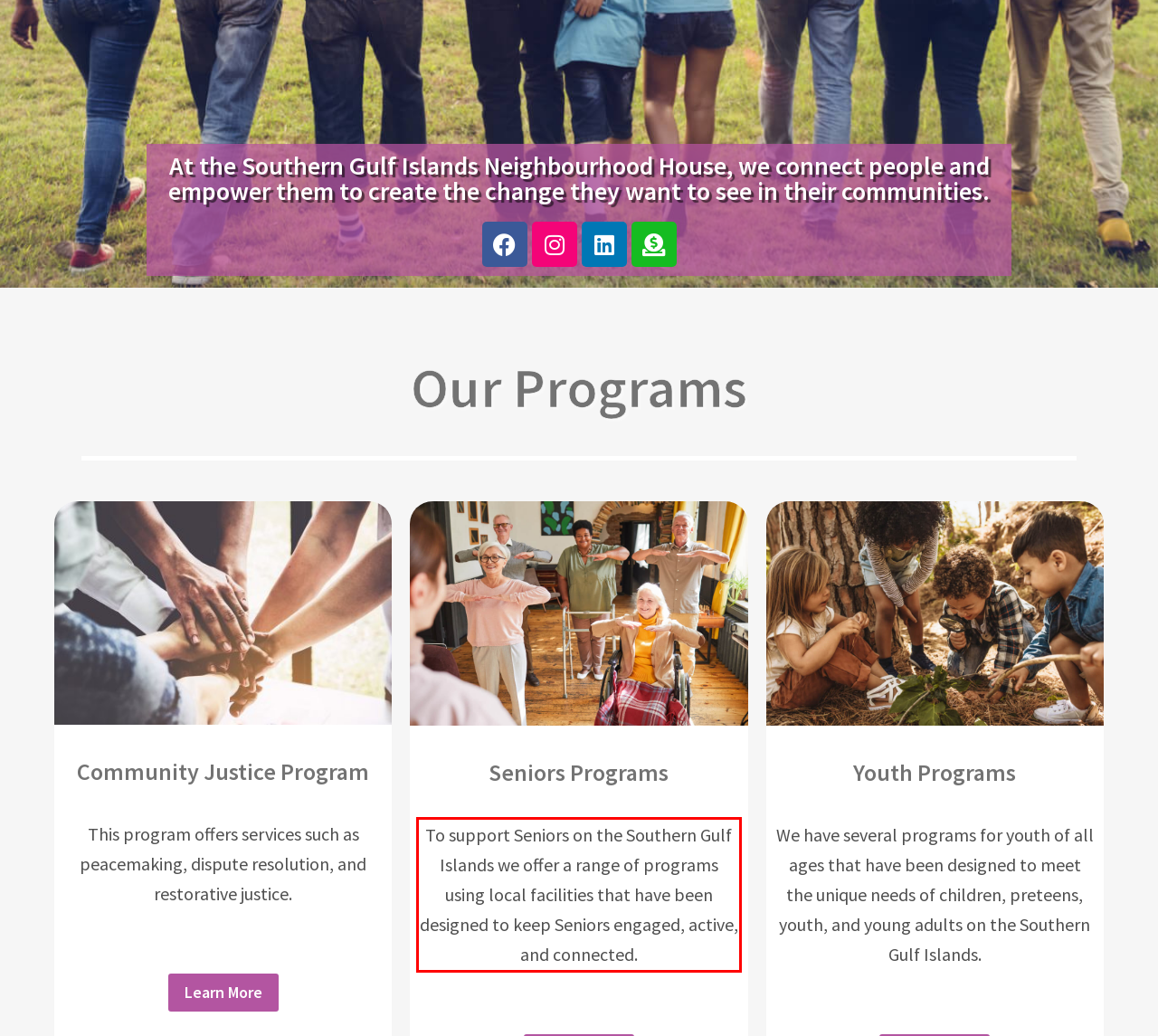Using the provided webpage screenshot, recognize the text content in the area marked by the red bounding box.

To support Seniors on the Southern Gulf Islands we offer a range of programs using local facilities that have been designed to keep Seniors engaged, active, and connected.